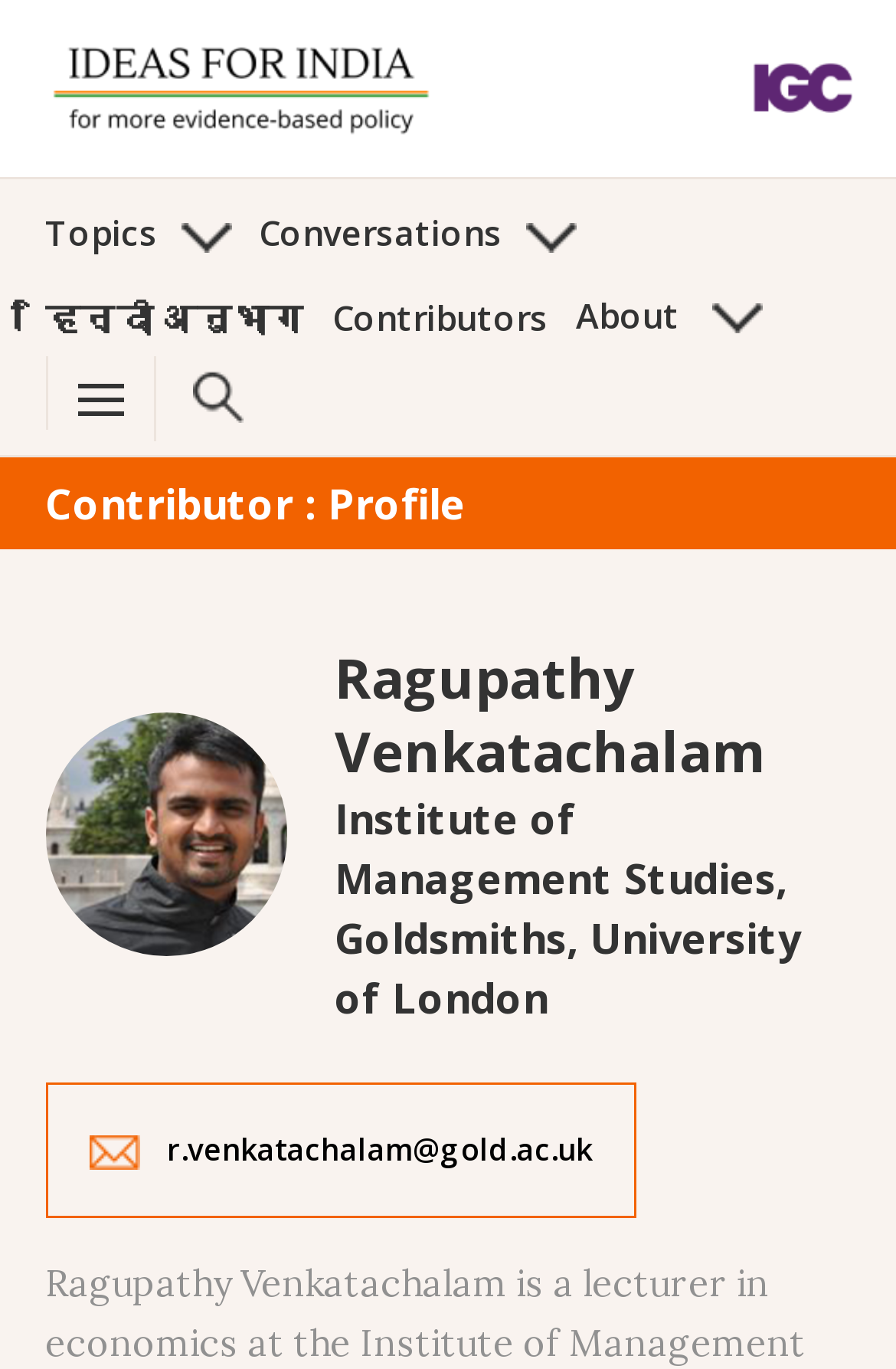Please determine the bounding box coordinates of the element's region to click in order to carry out the following instruction: "view contributor profile". The coordinates should be four float numbers between 0 and 1, i.e., [left, top, right, bottom].

[0.05, 0.595, 0.32, 0.634]